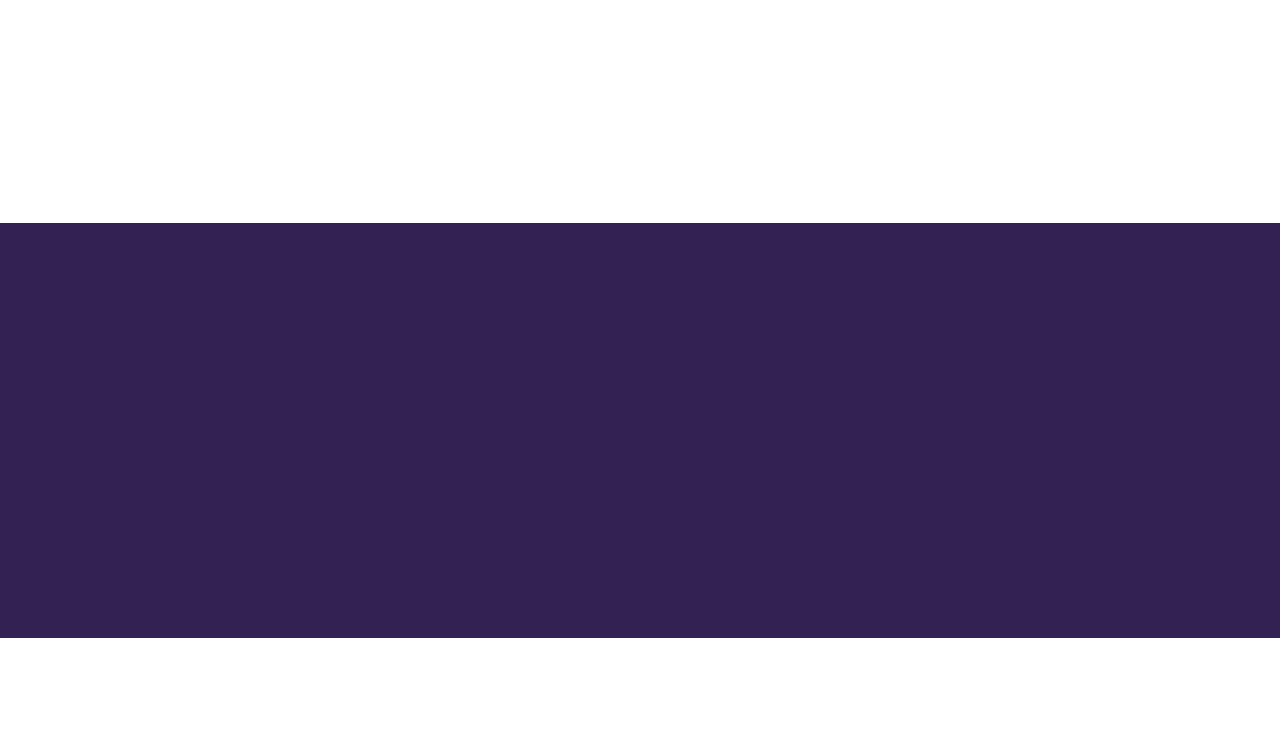Specify the bounding box coordinates of the region I need to click to perform the following instruction: "Click on 'Uplifting AAPI Voices in the Fight for Health Justice'". The coordinates must be four float numbers in the range of 0 to 1, i.e., [left, top, right, bottom].

[0.135, 0.021, 0.358, 0.103]